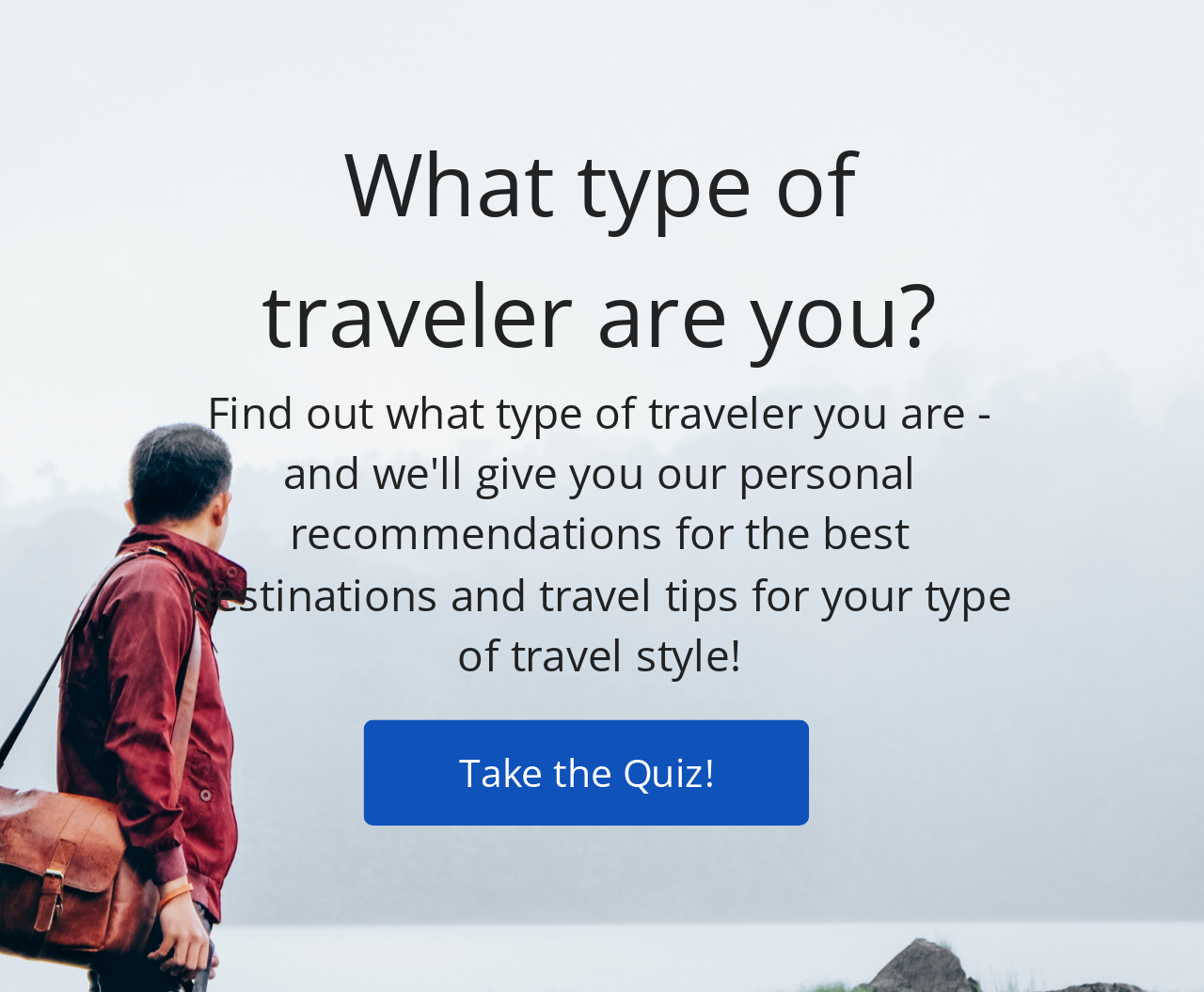Please find and generate the text of the main header of the webpage.

1.  Chase Ultimate Rewards Points